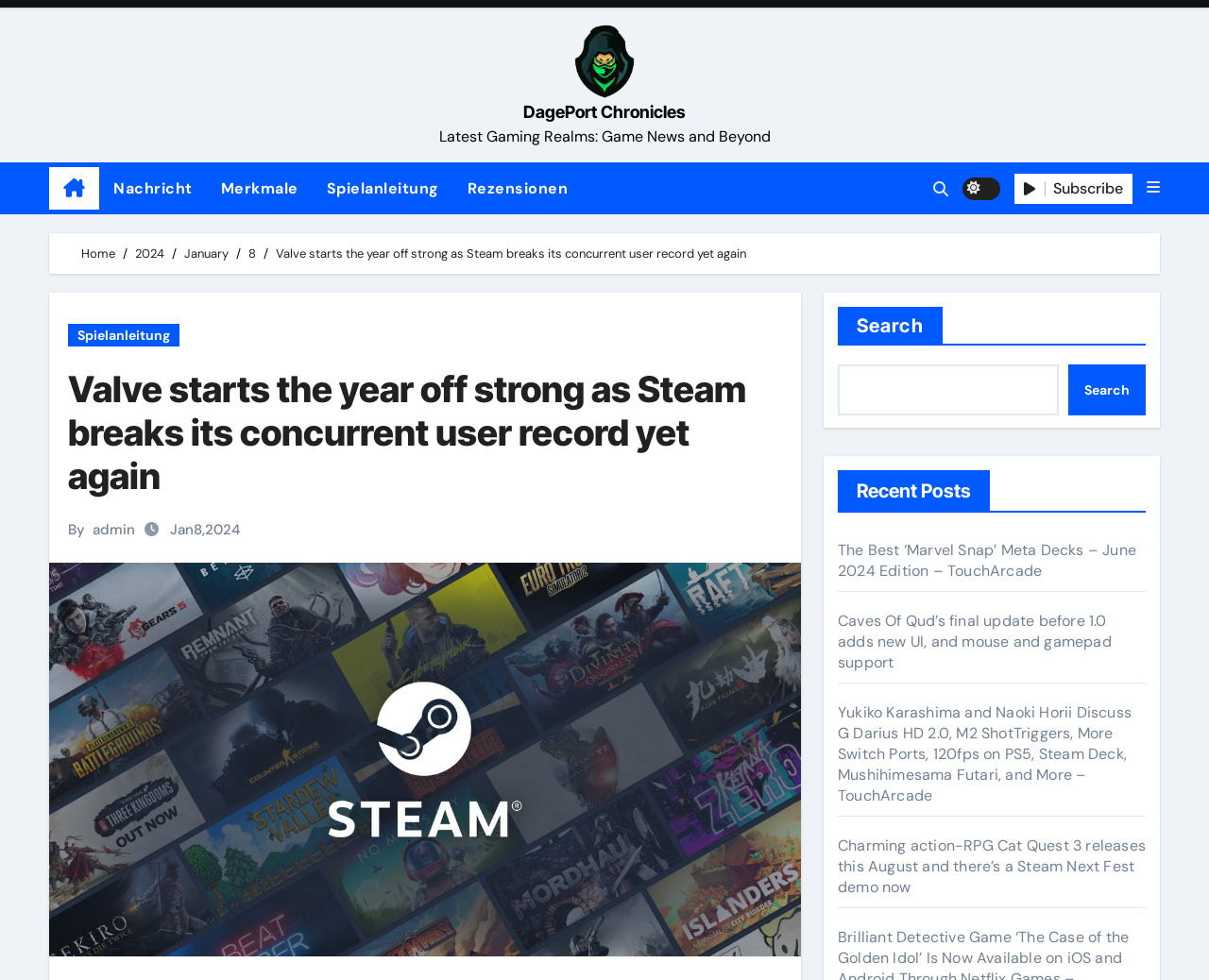Please determine the bounding box coordinates of the element's region to click in order to carry out the following instruction: "Subscribe to the newsletter". The coordinates should be four float numbers between 0 and 1, i.e., [left, top, right, bottom].

[0.839, 0.177, 0.937, 0.208]